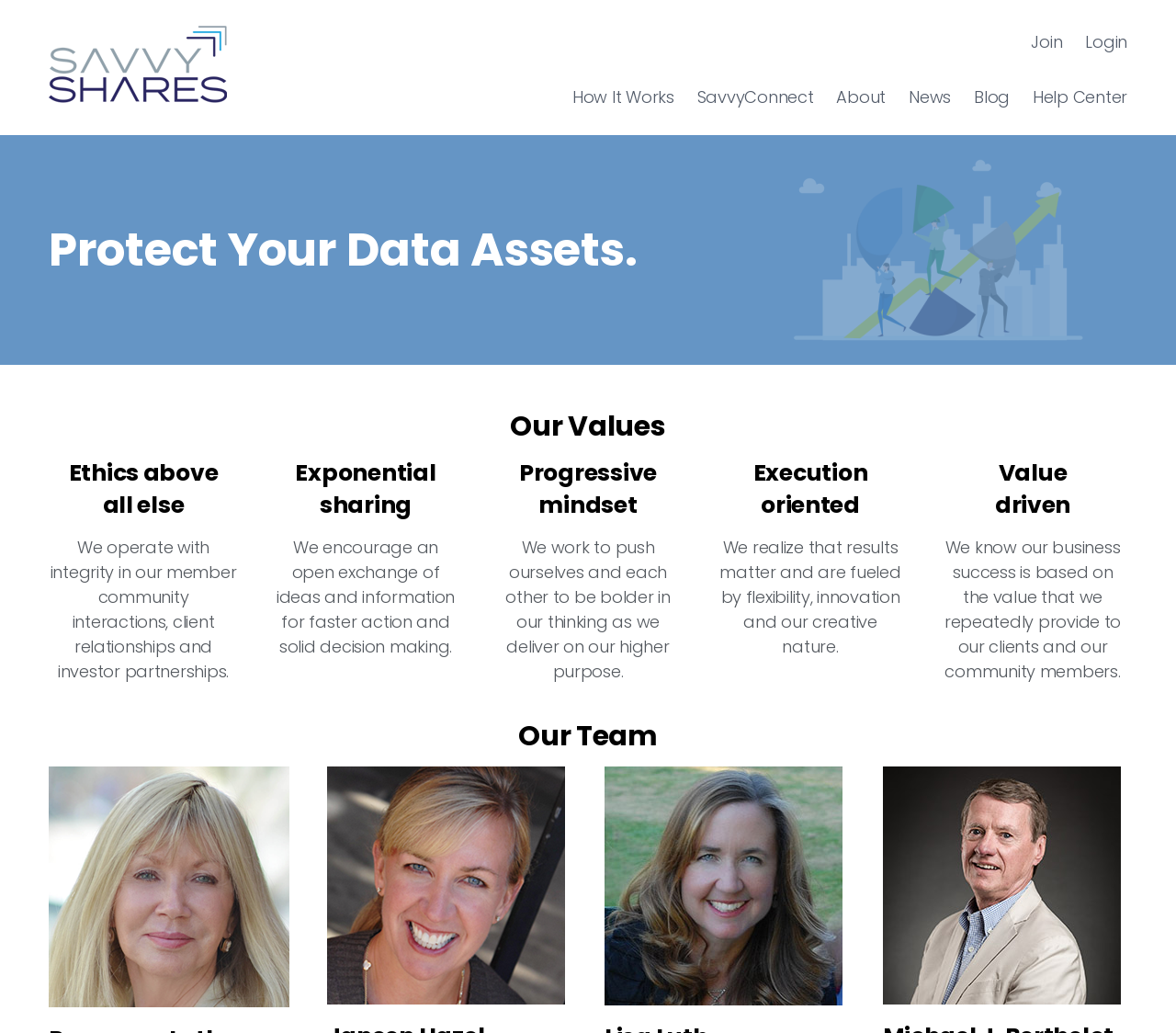Locate the headline of the webpage and generate its content.

Protect Your Data Assets.